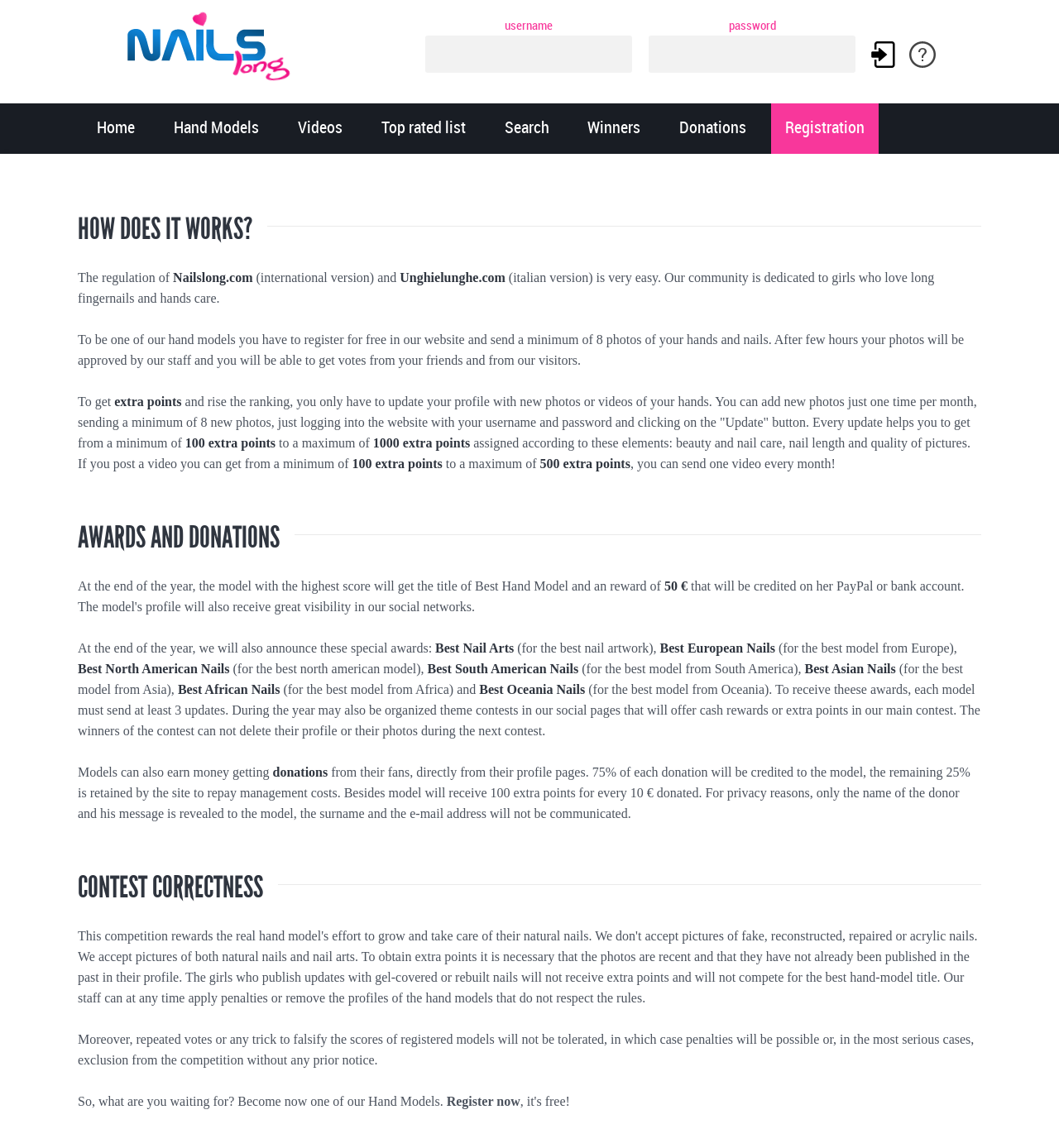Refer to the image and provide an in-depth answer to the question: 
How do models earn money from donations?

Based on the webpage, models can earn money from donations made by their fans directly from their profile pages. The website retains 25% of each donation to cover management costs, and the remaining 75% is credited to the model. Additionally, models receive 100 extra points for every 10 € donated.